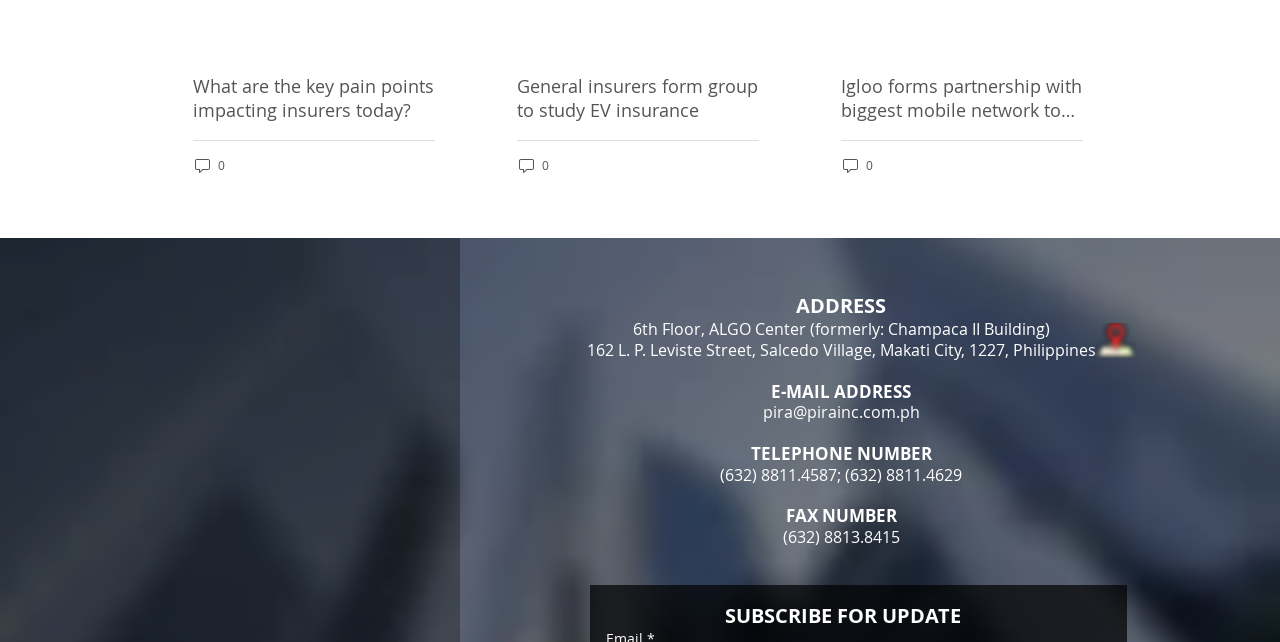What is the telephone number of the company?
Answer the question with a detailed and thorough explanation.

I found the telephone number by looking at the static text element with the text '(632) 8811.4587; (632) 8811.4629' which is located under the 'TELEPHONE NUMBER' static text element.